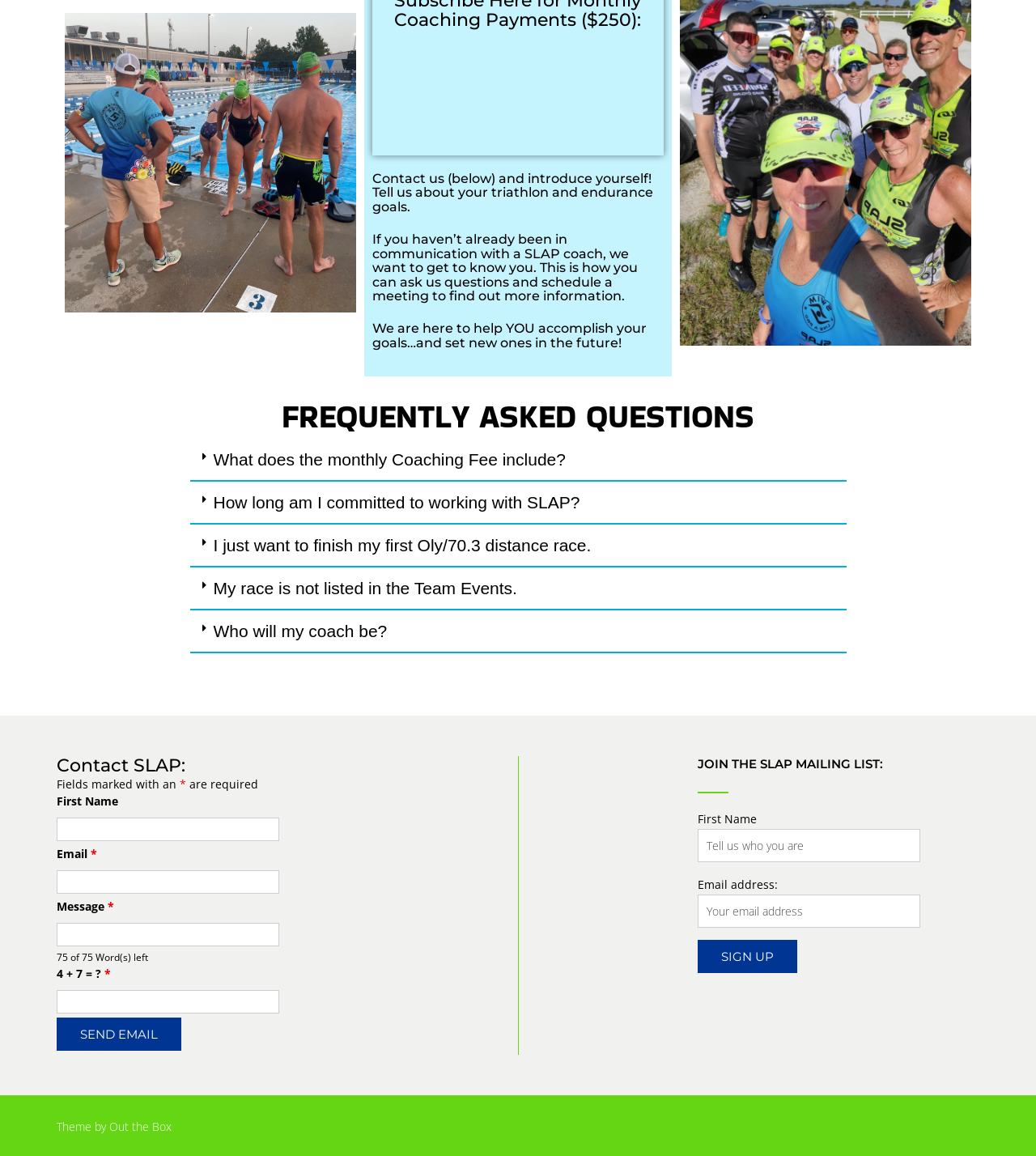Could you determine the bounding box coordinates of the clickable element to complete the instruction: "Click the 'What does the monthly Coaching Fee include?' button"? Provide the coordinates as four float numbers between 0 and 1, i.e., [left, top, right, bottom].

[0.183, 0.38, 0.817, 0.417]